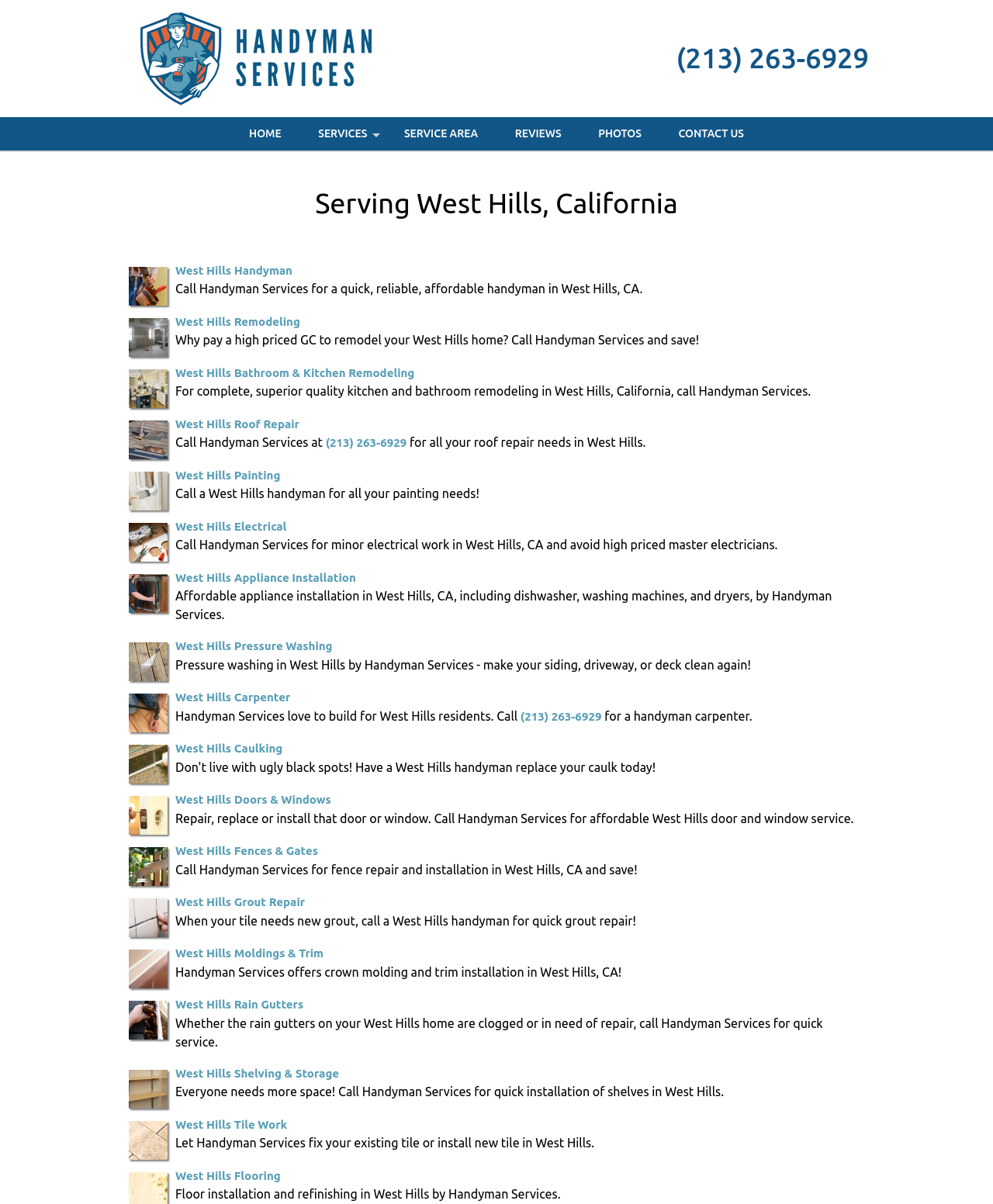Identify the bounding box coordinates necessary to click and complete the given instruction: "Call Handyman Services".

[0.681, 0.032, 0.875, 0.065]